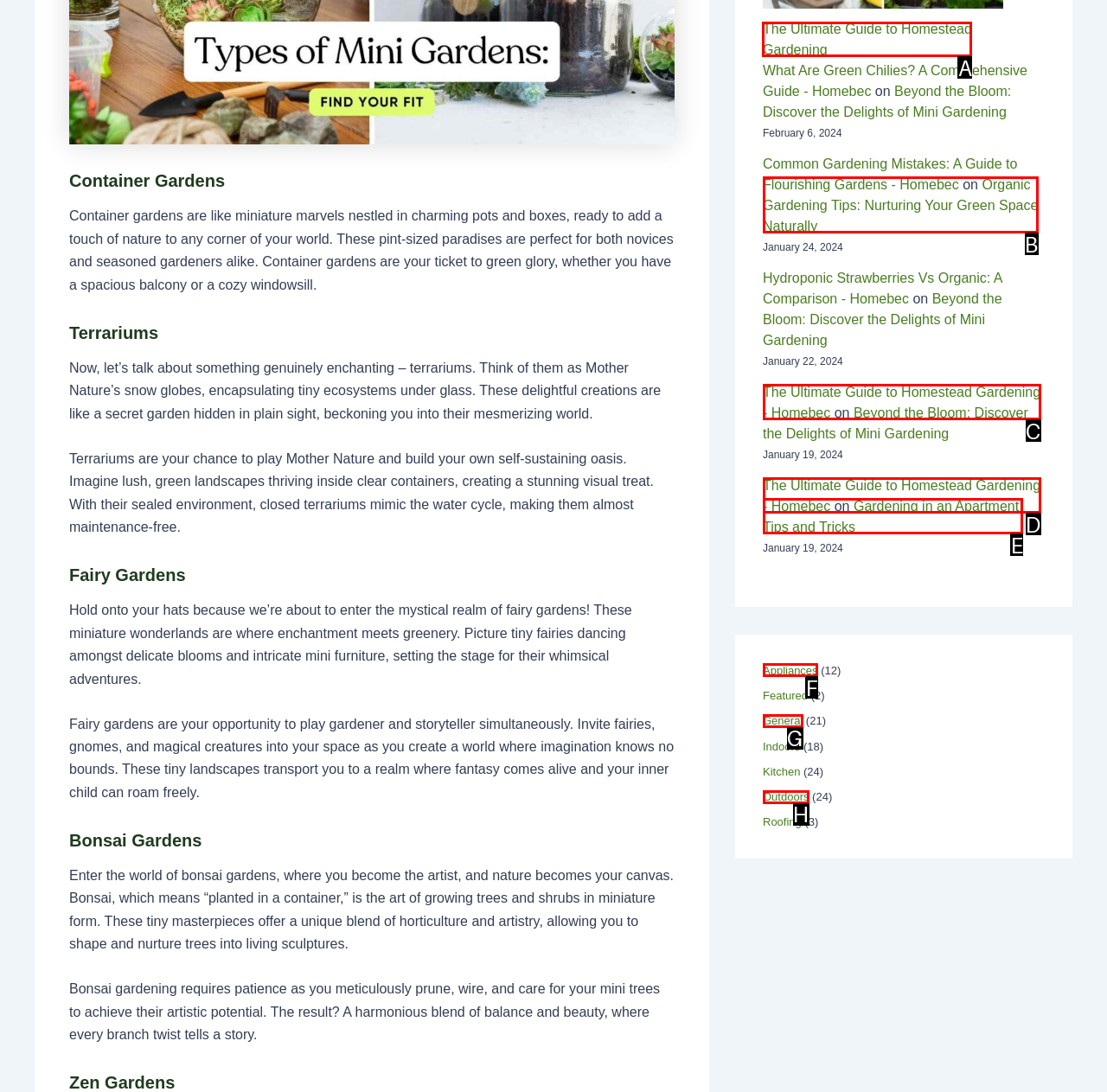Point out the correct UI element to click to carry out this instruction: Click on the link to read 'The Ultimate Guide to Homestead Gardening'
Answer with the letter of the chosen option from the provided choices directly.

A